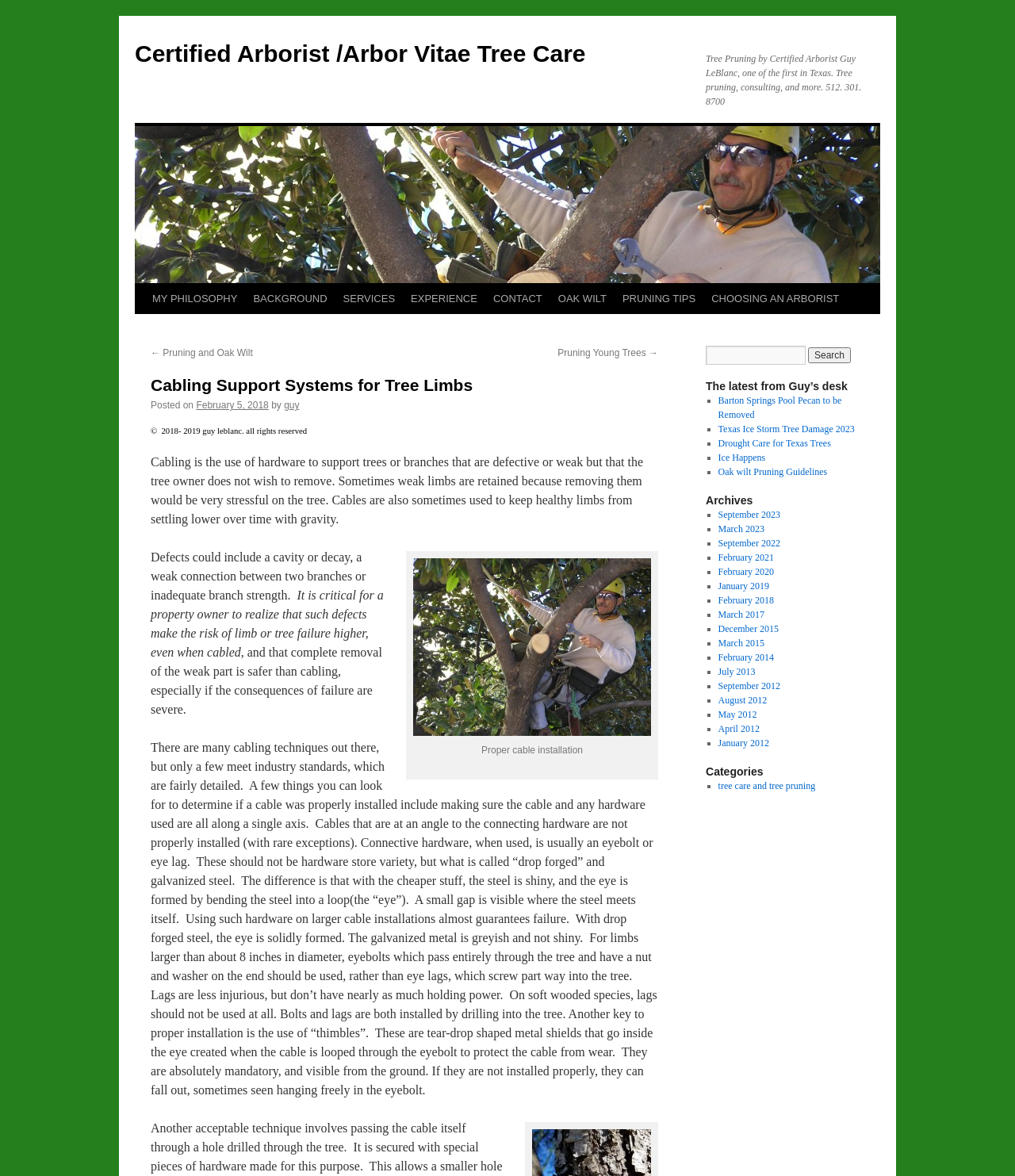Identify the bounding box coordinates of the section to be clicked to complete the task described by the following instruction: "Click the 'CONTACT' link". The coordinates should be four float numbers between 0 and 1, formatted as [left, top, right, bottom].

[0.478, 0.241, 0.542, 0.267]